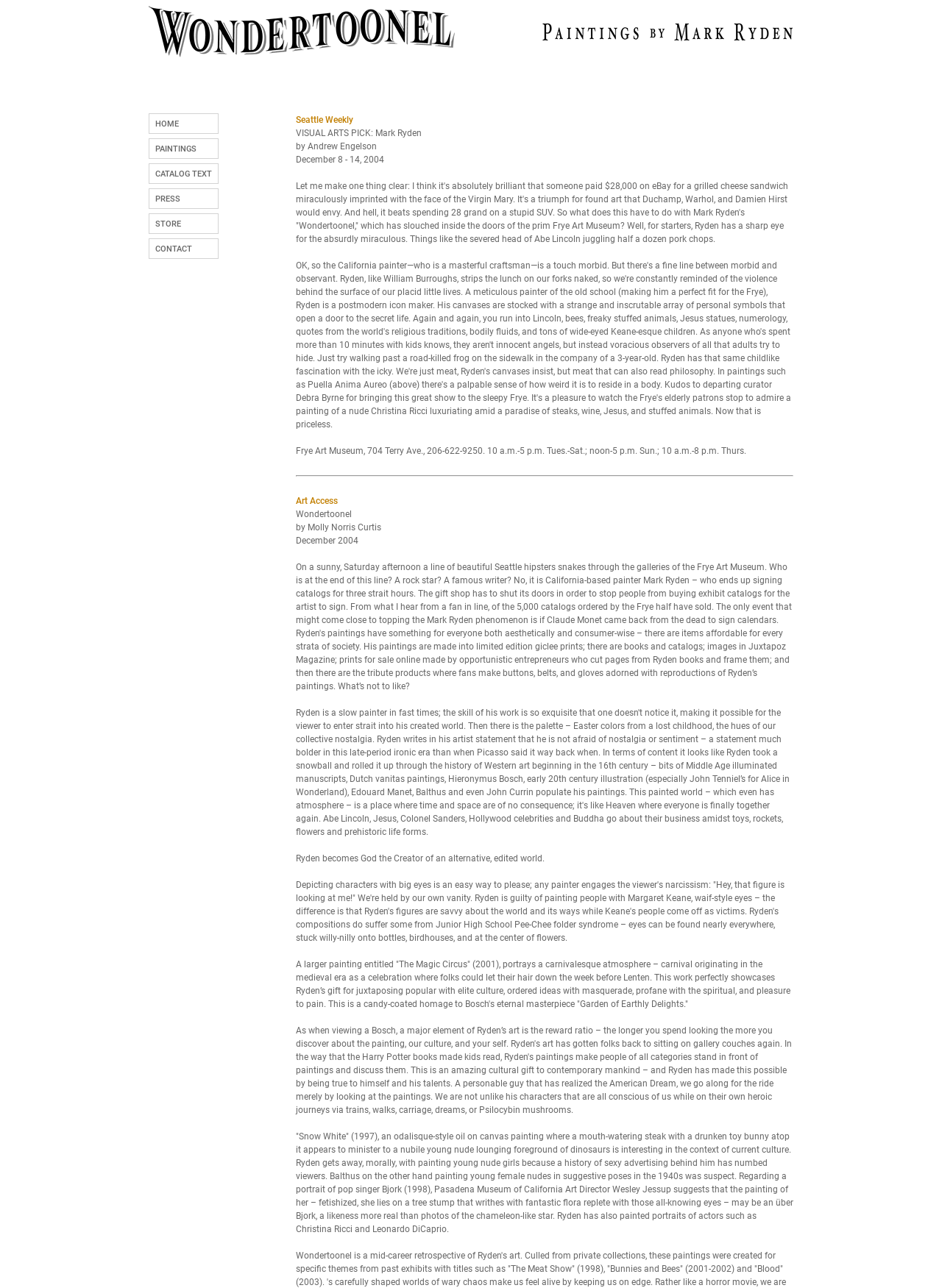Write a detailed summary of the webpage, including text, images, and layout.

The webpage is about Wondertoonel, a press page for Mark Ryden's artwork. At the top, there is a link to "Wondertoonel - Paintings by Mark Ryden" accompanied by an image. Below this, there is a table with a navigation menu consisting of 7 rows, each containing a grid cell with a link to a different section: HOME, PAINTINGS, CATALOG TEXT, PRESS, STORE, and CONTACT.

On the left side of the page, there is a column of links, including the current page, PRESS. The main content of the page is a series of articles or reviews about Mark Ryden's artwork, specifically his exhibition "Wondertoonel" at the Frye Art Museum. The text describes Ryden's style, comparing him to other artists and discussing his use of absurd and miraculous elements in his work. There are several paragraphs of text, with some sections separated by a horizontal separator line.

The articles discuss specific paintings, such as "The Magic Circus" and "Snow White", and analyze Ryden's use of popular and elite culture, as well as his juxtaposition of pleasure and pain. The text also mentions Ryden's portraits of celebrities, including Bjork, Christina Ricci, and Leonardo DiCaprio. Overall, the webpage provides a detailed look at Mark Ryden's artwork and style, with a focus on his exhibition "Wondertoonel".